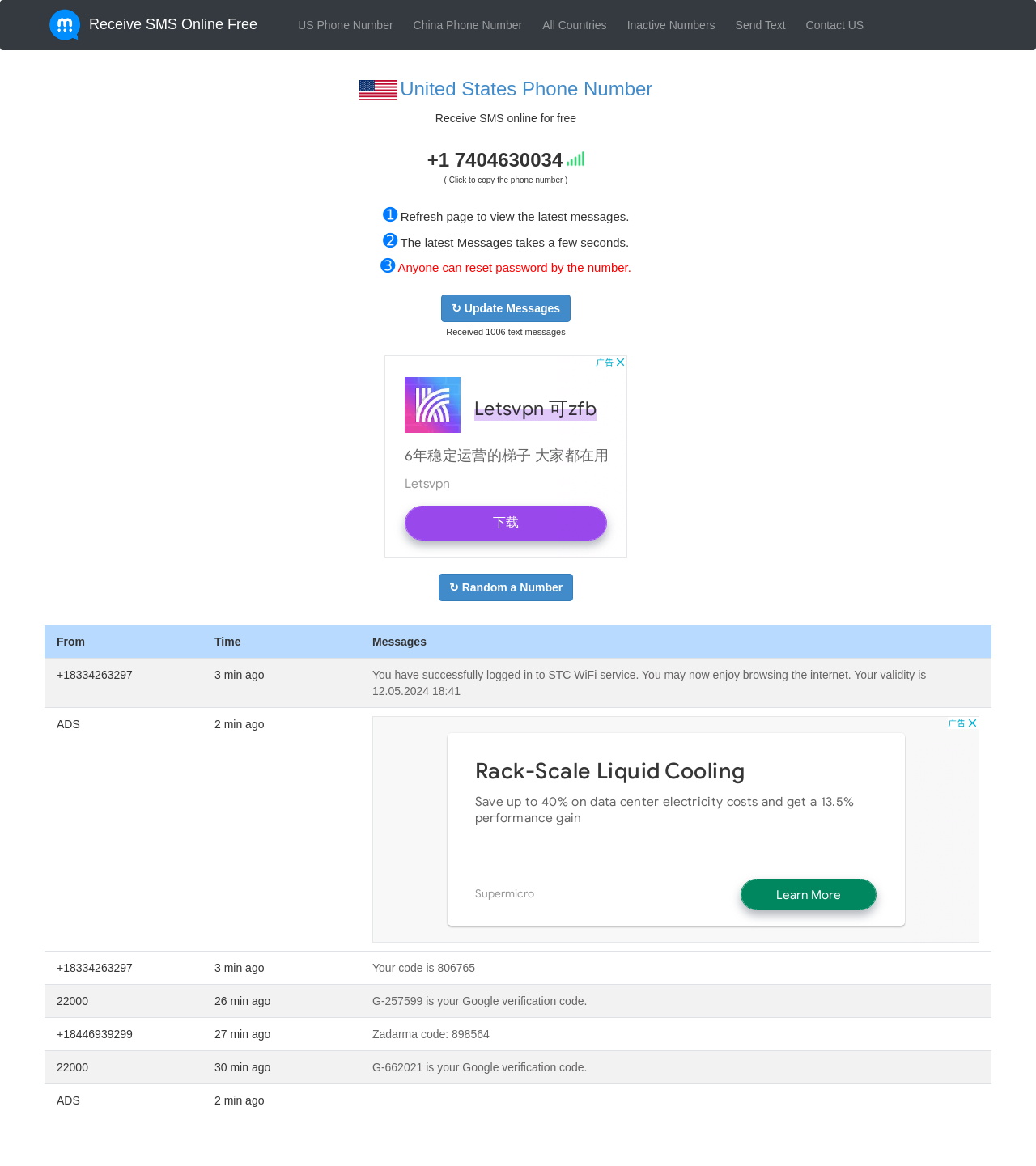What is the time interval for the latest messages?
Please provide a single word or phrase in response based on the screenshot.

A few seconds